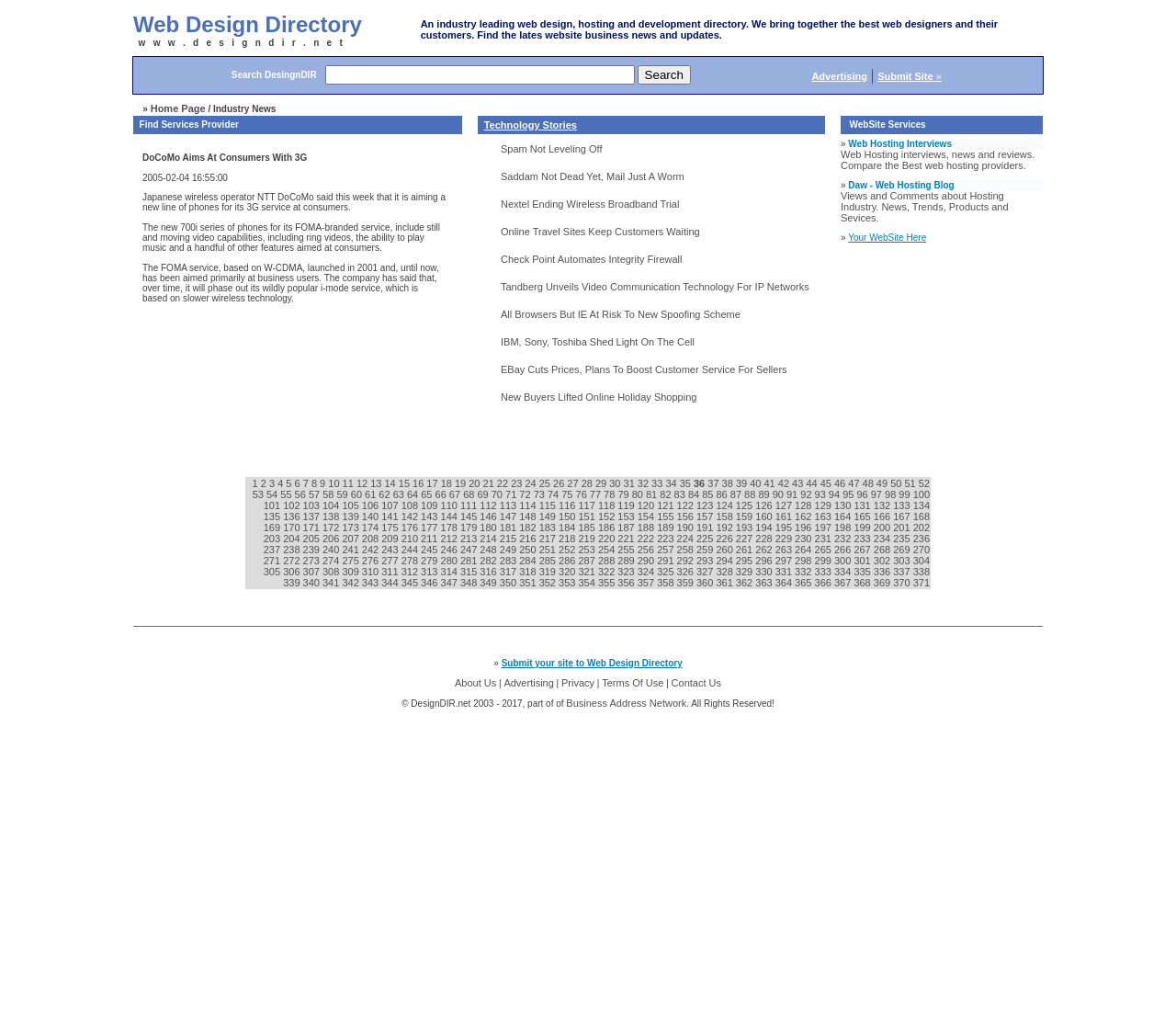What is the feature of the 700i series of phones? Refer to the image and provide a one-word or short phrase answer.

Still and moving video capabilities